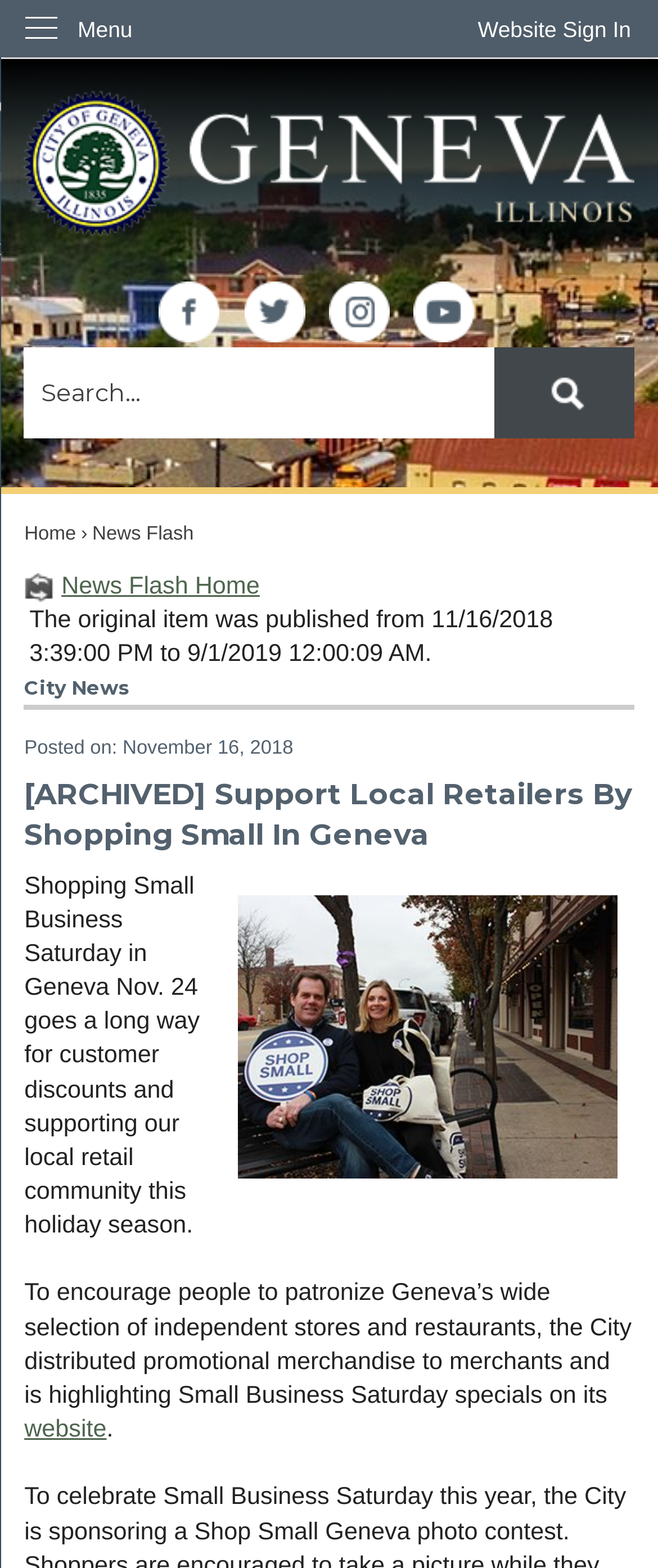Please identify the coordinates of the bounding box for the clickable region that will accomplish this instruction: "Click to home".

[0.037, 0.058, 0.963, 0.151]